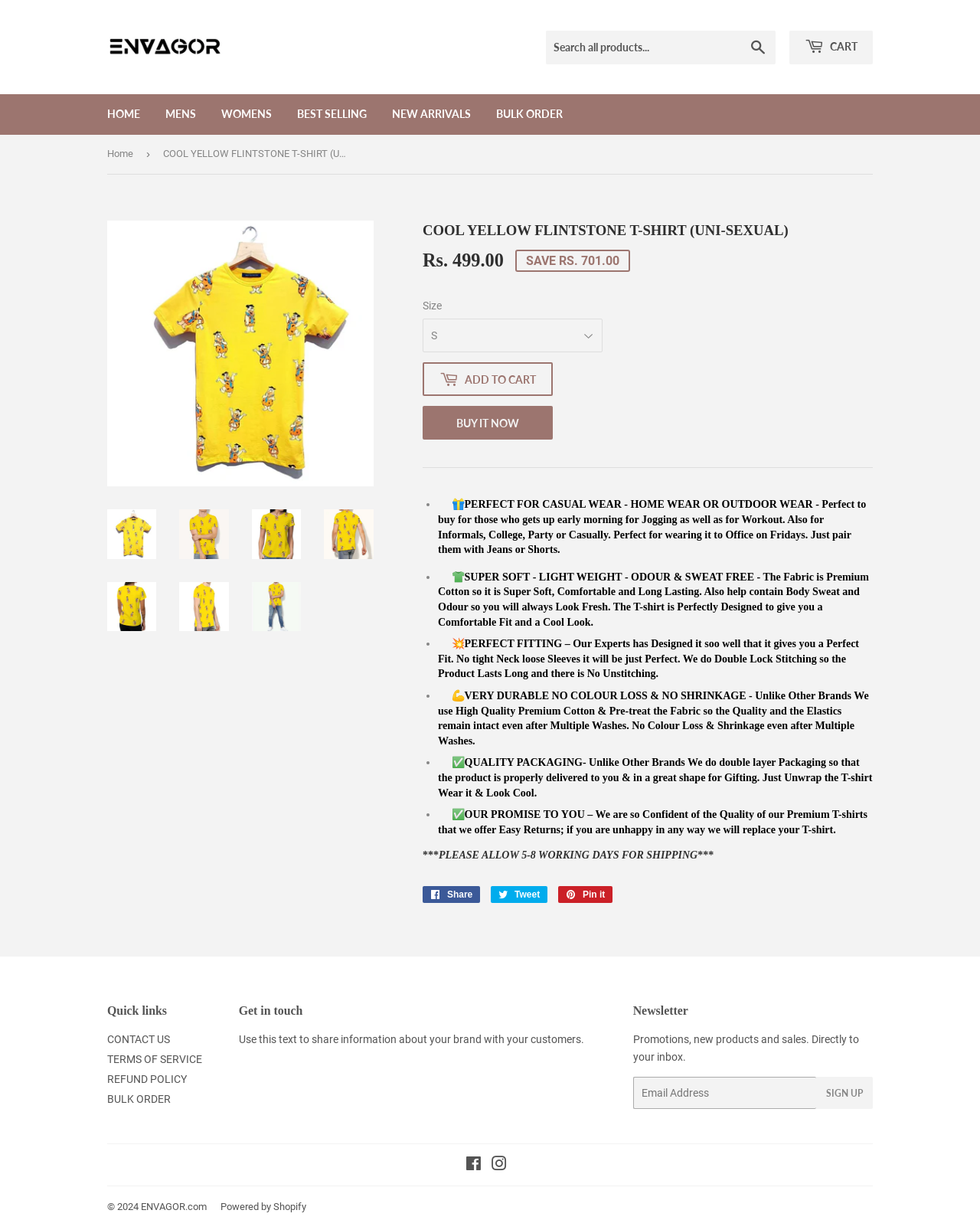Generate the text of the webpage's primary heading.

COOL YELLOW FLINTSTONE T-SHIRT (UNI-SEXUAL)